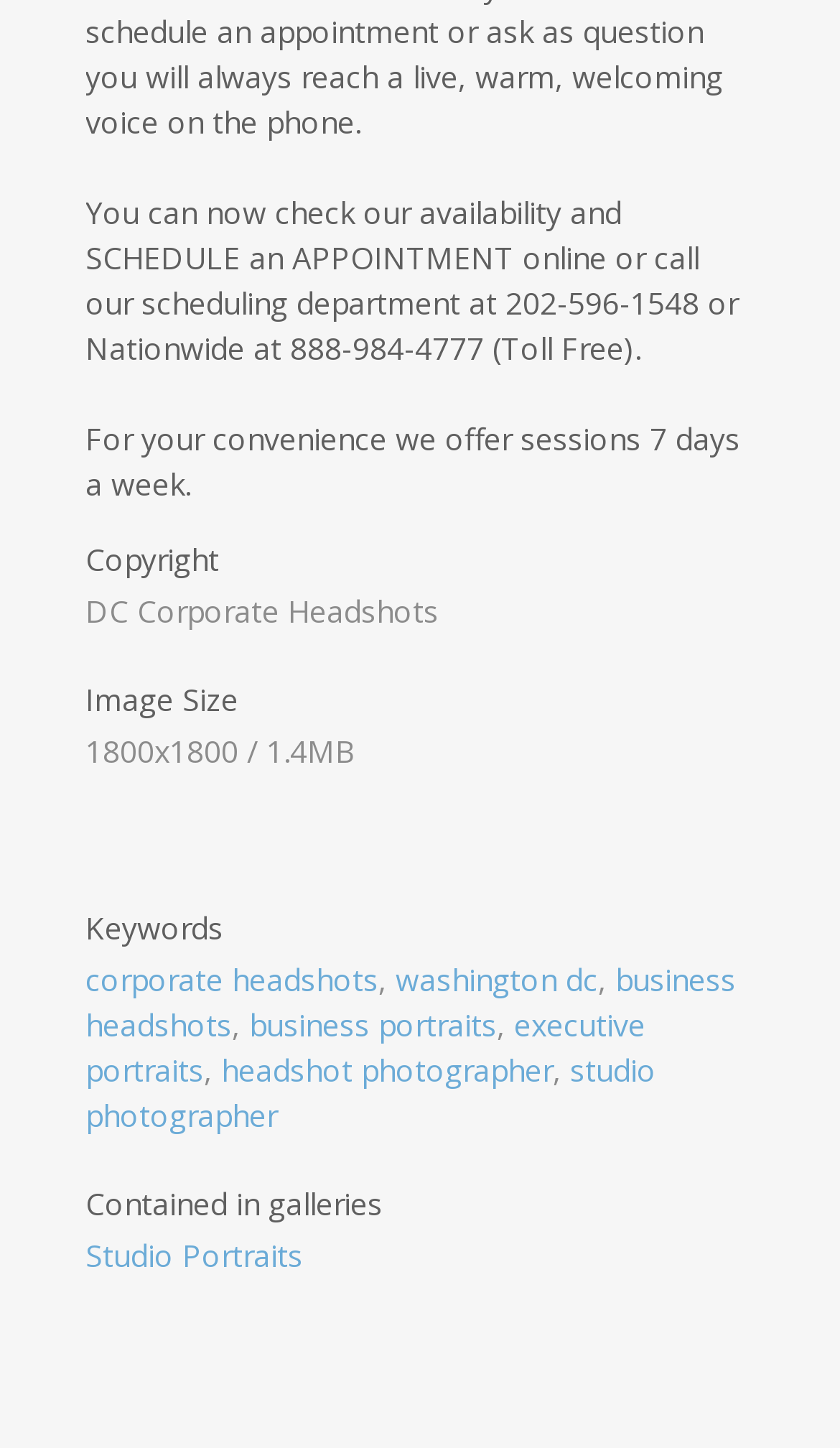Answer in one word or a short phrase: 
What is the phone number for scheduling an appointment?

202-596-1548